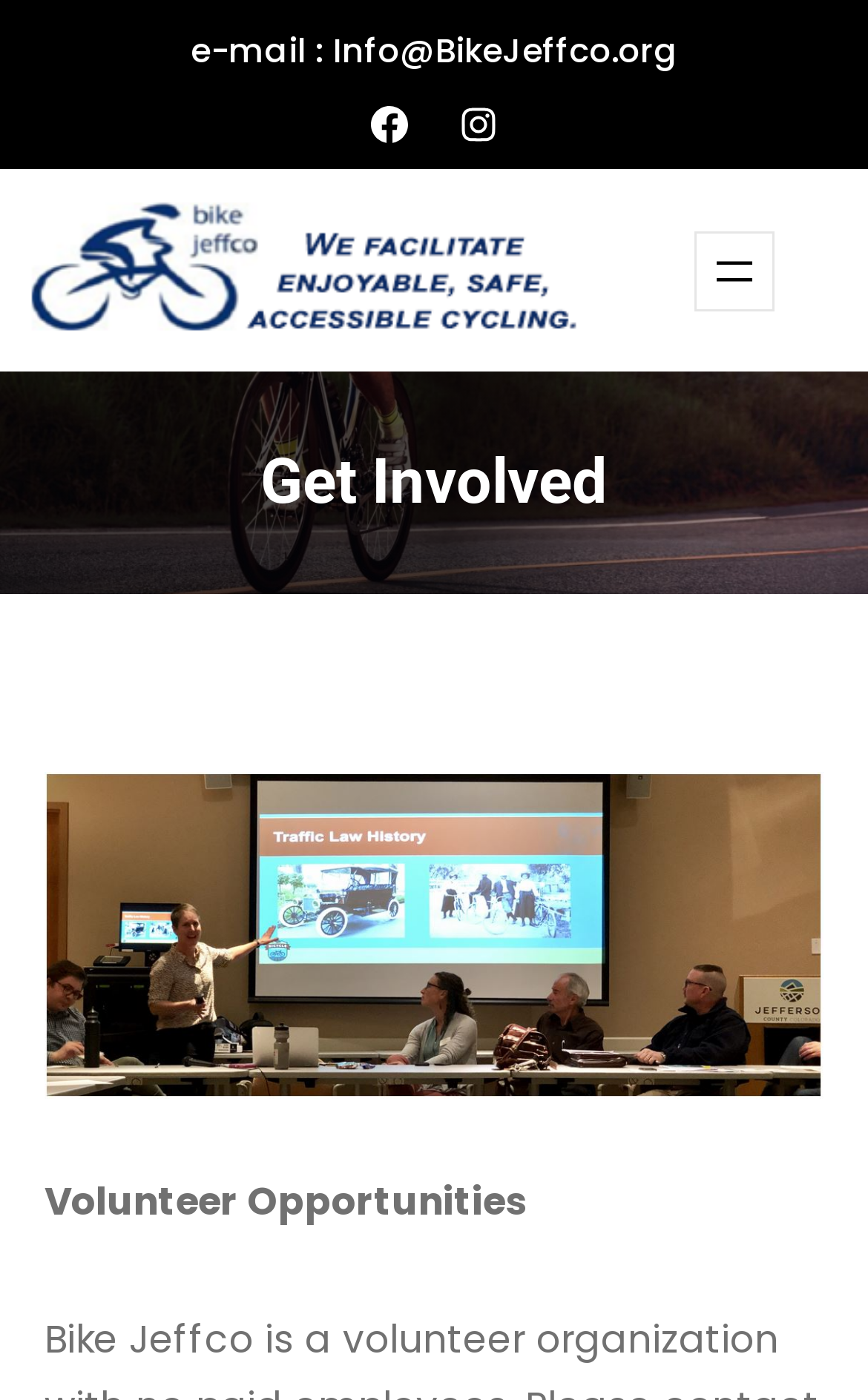What is the purpose of the button in the header navigation?
Using the image, answer in one word or phrase.

Open menu